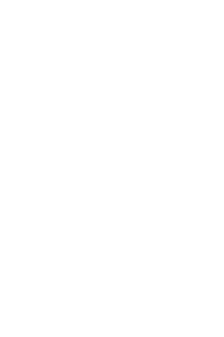Elaborate on the image with a comprehensive description.

The image features a logo for "Hearts of Darkness: A Filmmaker's Apocalypse," a documentary film that delves into the chaotic production of "Apocalypse Now." The film offers a behind-the-scenes look at the challenges faced by director Francis Ford Coppola during the tumultuous filming process. The documentary is notable for its exploration of themes such as ambition, creativity, and the impact of war on the filmmaking industry. This logo serves as a visual representation of the film, capturing the essence of the documentary's intriguing narrative.